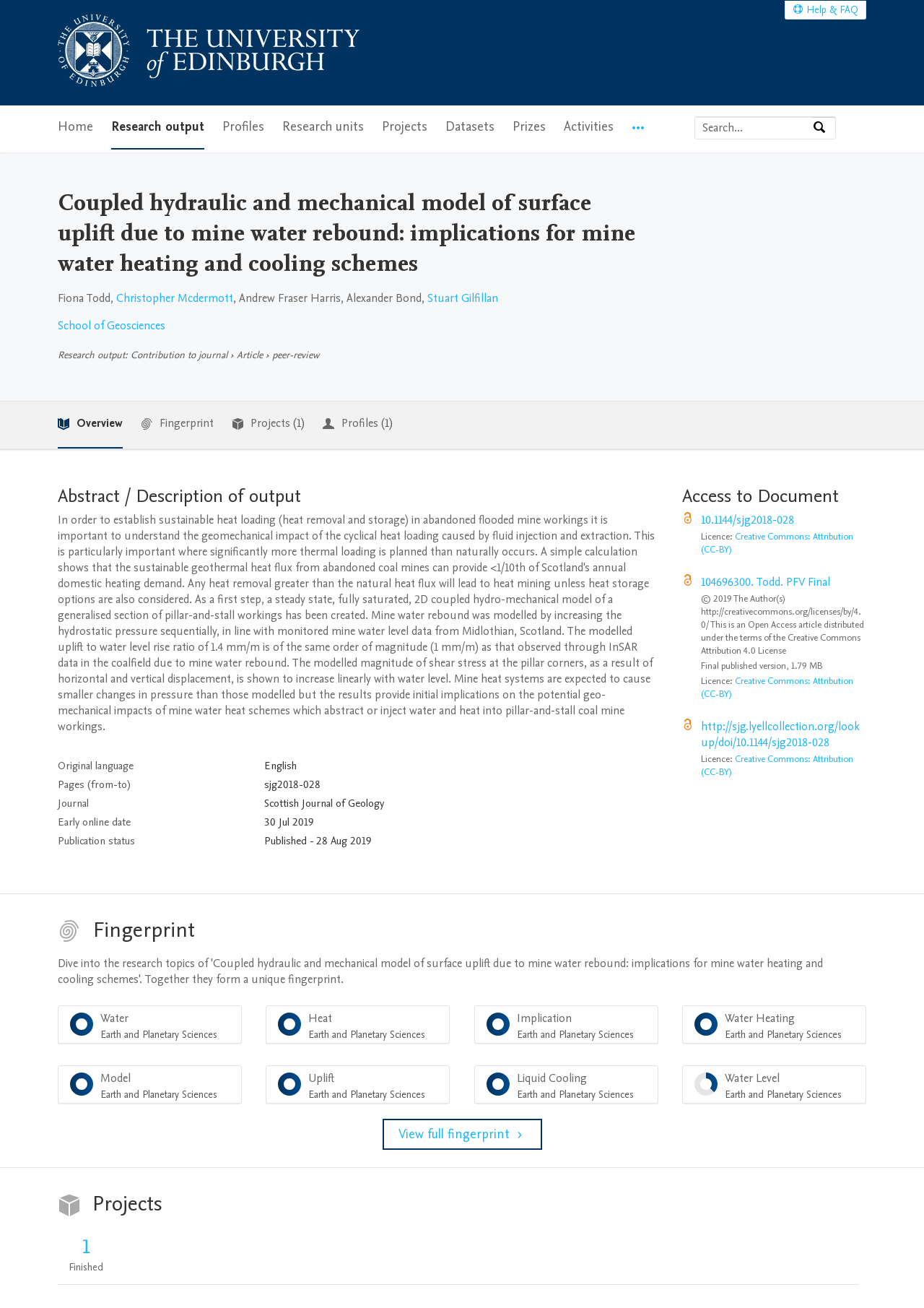Please determine the bounding box coordinates, formatted as (top-left x, top-left y, bottom-right x, bottom-right y), with all values as floating point numbers between 0 and 1. Identify the bounding box of the region described as: Projects (1)

[0.251, 0.307, 0.33, 0.342]